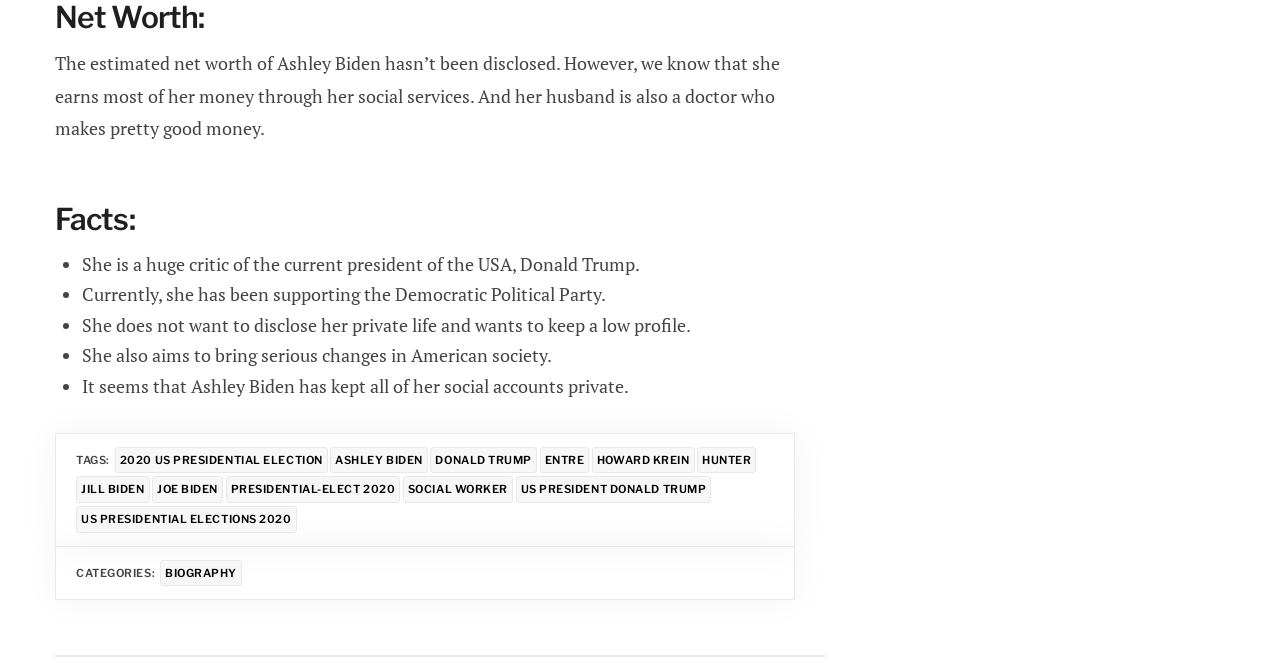Determine the bounding box for the described UI element: "Howard Krein".

[0.462, 0.667, 0.543, 0.706]